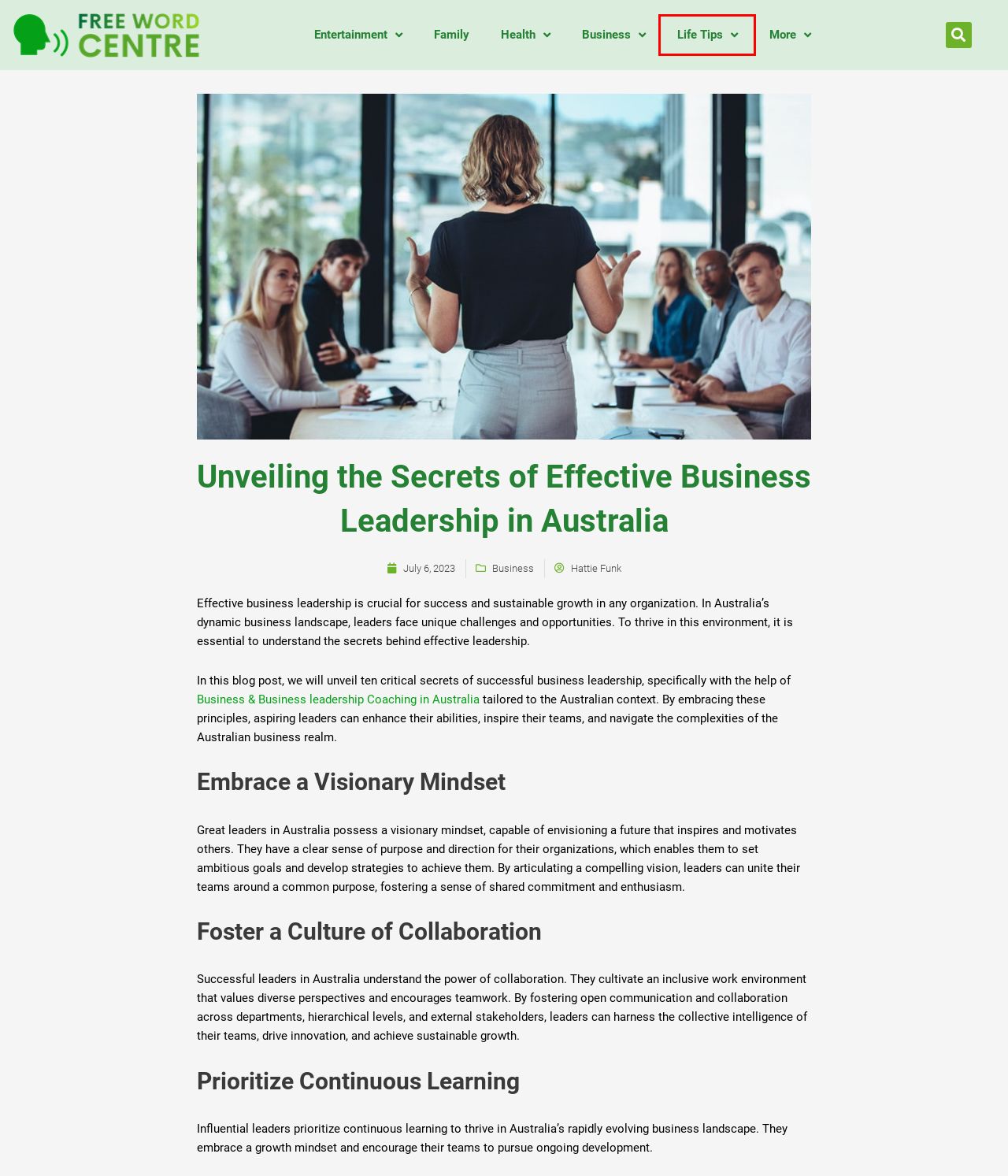Given a screenshot of a webpage featuring a red bounding box, identify the best matching webpage description for the new page after the element within the red box is clicked. Here are the options:
A. Business Coaching, Training & Community for Business | The Entourage
B. About - Free Word Centre
C. Health  - Free Word Centre
D. Business  - Free Word Centre
E. Life Tips  - Free Word Centre
F. Entertainment  - Free Word Centre
G. How Motor Vehicle Accident Claim Lawyers Safeguard Your Rights - Free Word Centre
H. Family  - Free Word Centre

E